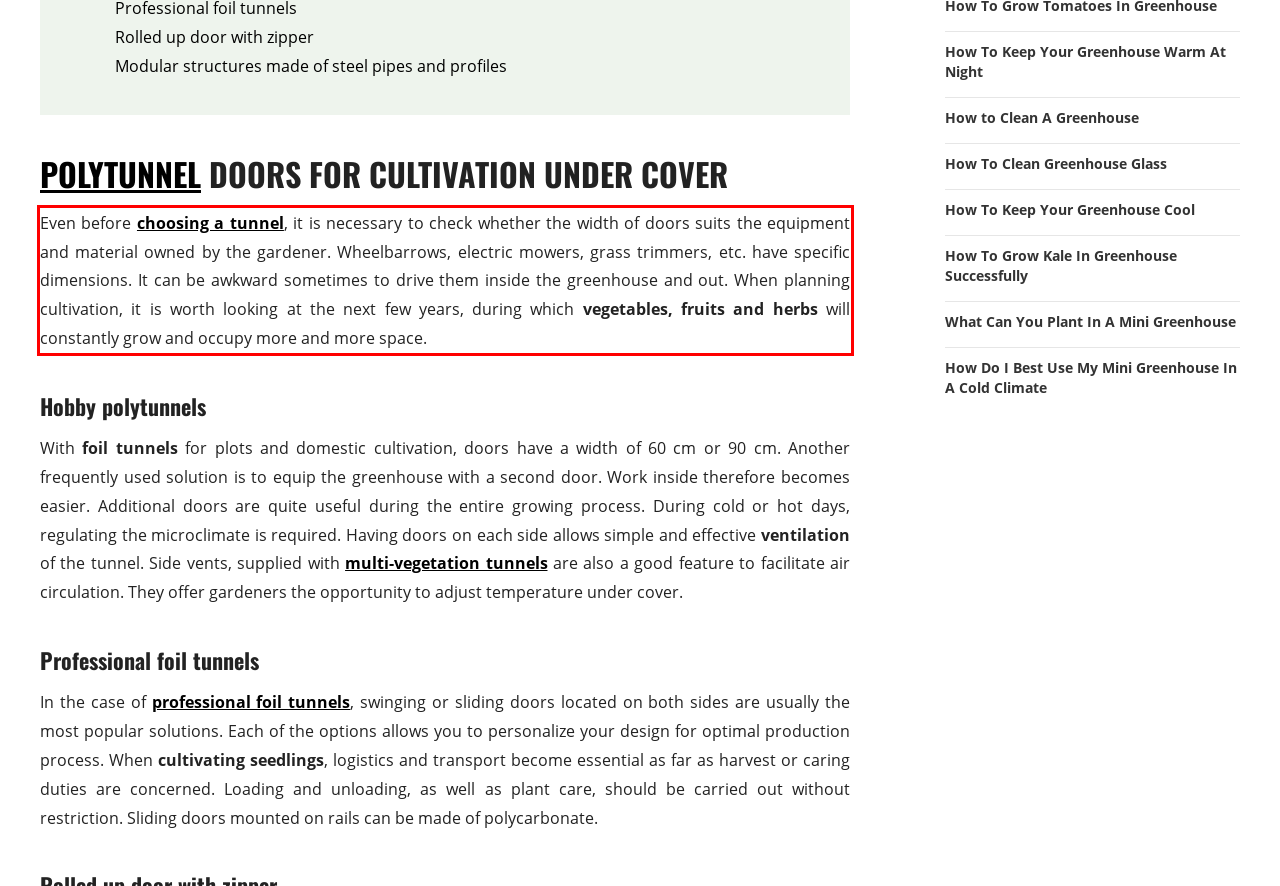There is a screenshot of a webpage with a red bounding box around a UI element. Please use OCR to extract the text within the red bounding box.

Even before choosing a tunnel, it is necessary to check whether the width of doors suits the equipment and material owned by the gardener. Wheelbarrows, electric mowers, grass trimmers, etc. have specific dimensions. It can be awkward sometimes to drive them inside the greenhouse and out. When planning cultivation, it is worth looking at the next few years, during which vegetables, fruits and herbs will constantly grow and occupy more and more space.